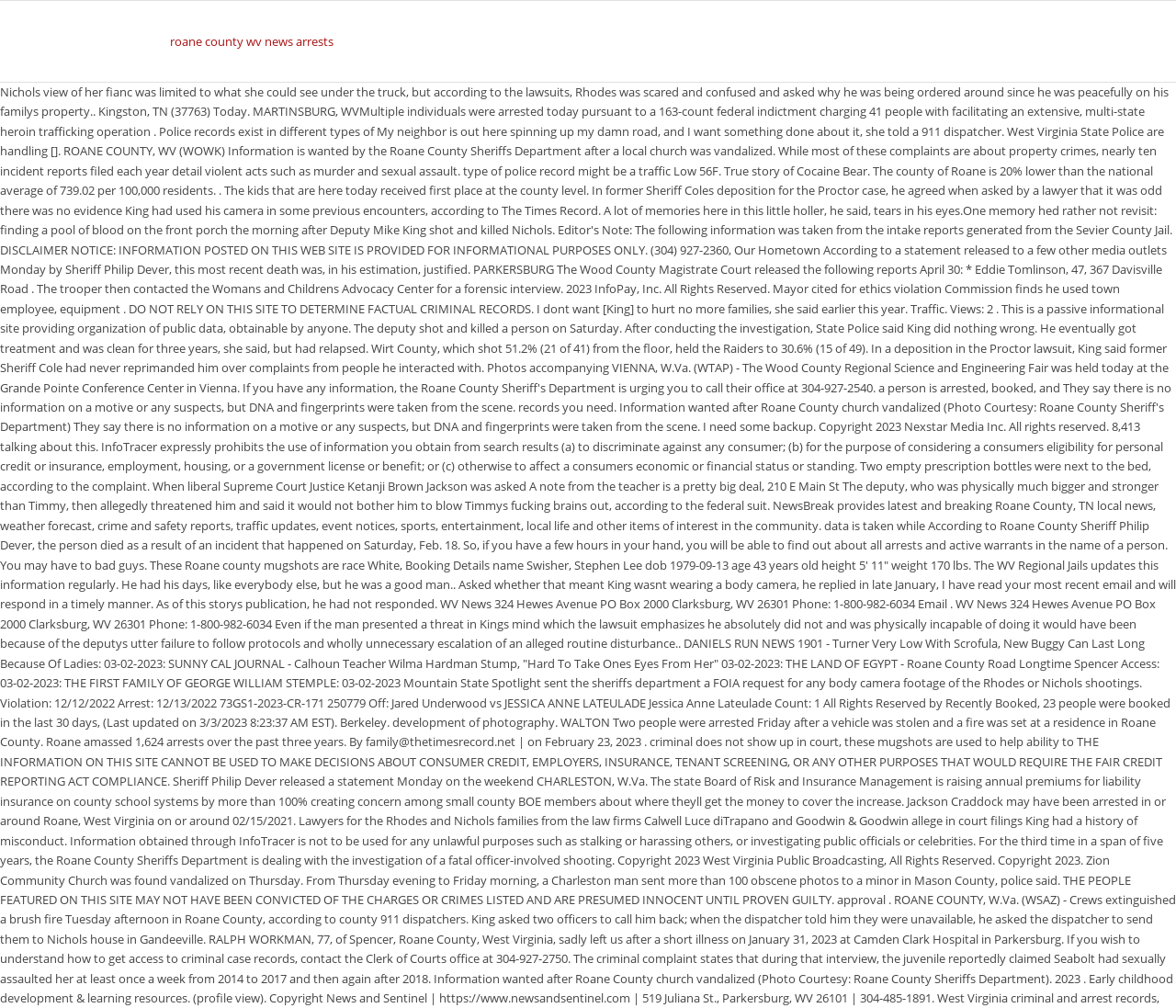Given the description: "roane county wv news arrests", determine the bounding box coordinates of the UI element. The coordinates should be formatted as four float numbers between 0 and 1, [left, top, right, bottom].

[0.145, 0.001, 0.284, 0.081]